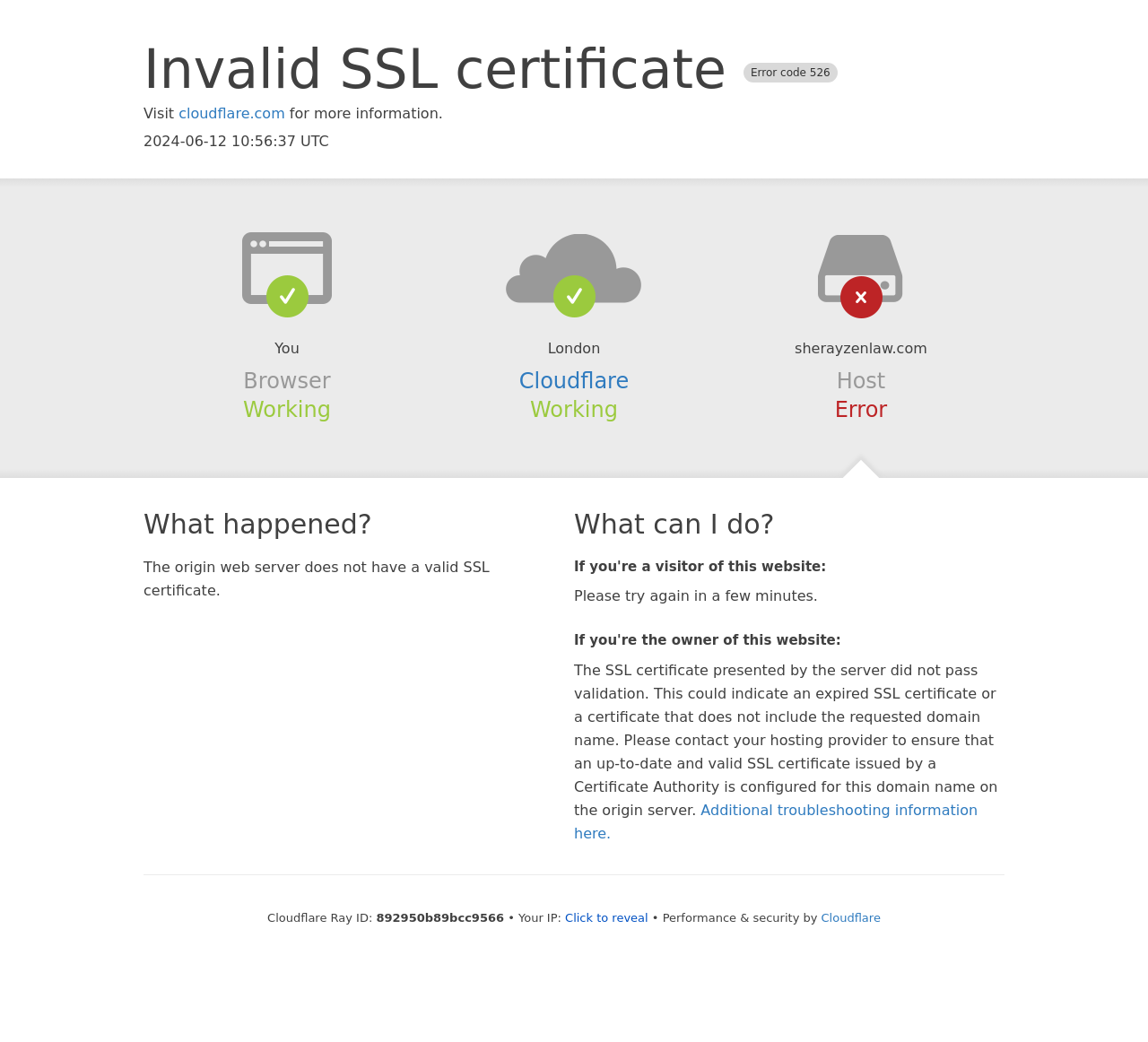Please find and generate the text of the main header of the webpage.

Invalid SSL certificate Error code 526